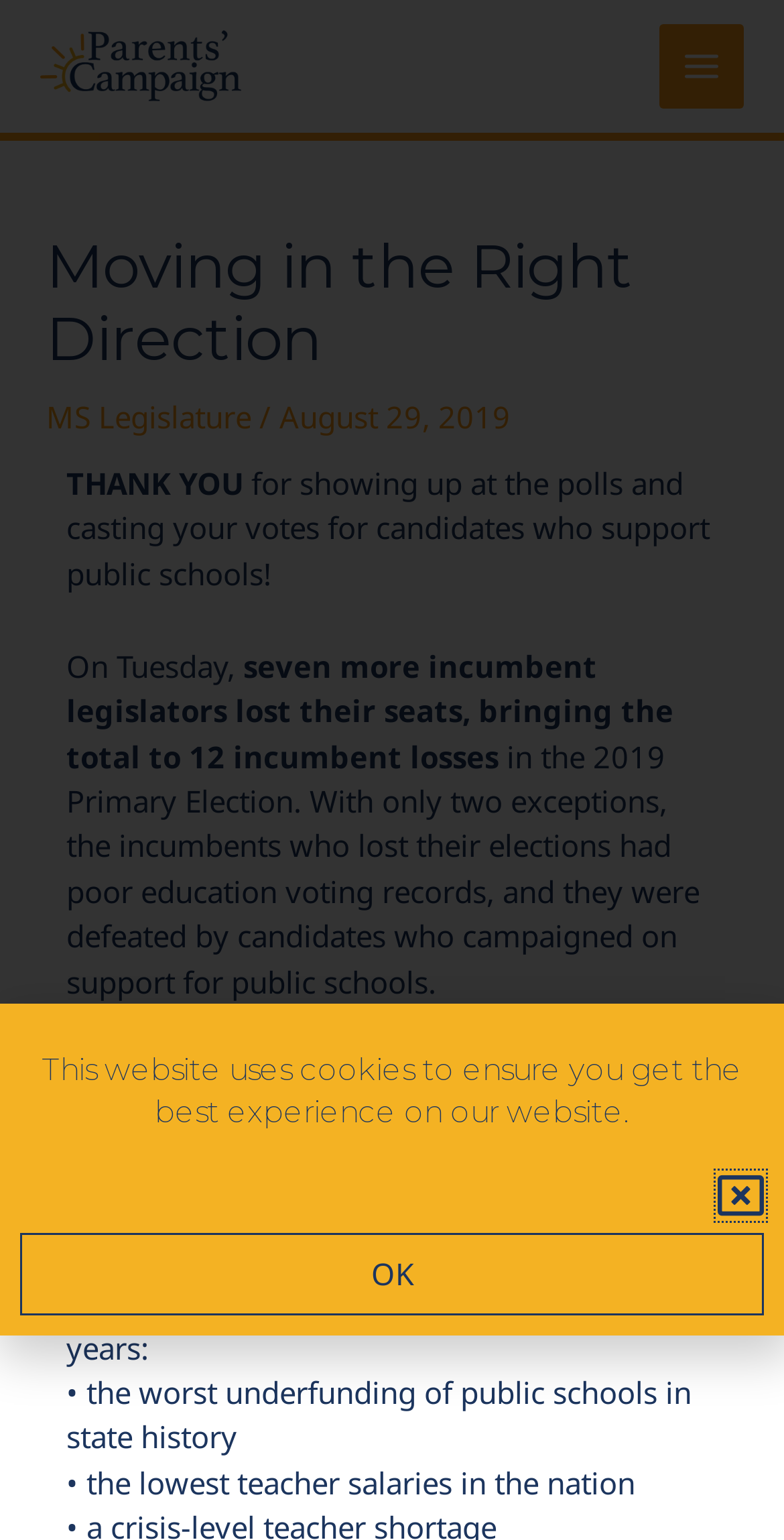Please study the image and answer the question comprehensively:
What is the name of the campaign?

I found the answer by looking at the top-left corner of the webpage, where there is a link with the text 'The Parents Campaign' and an image with the same name. This suggests that 'The Parents Campaign' is the name of the campaign or organization behind this webpage.